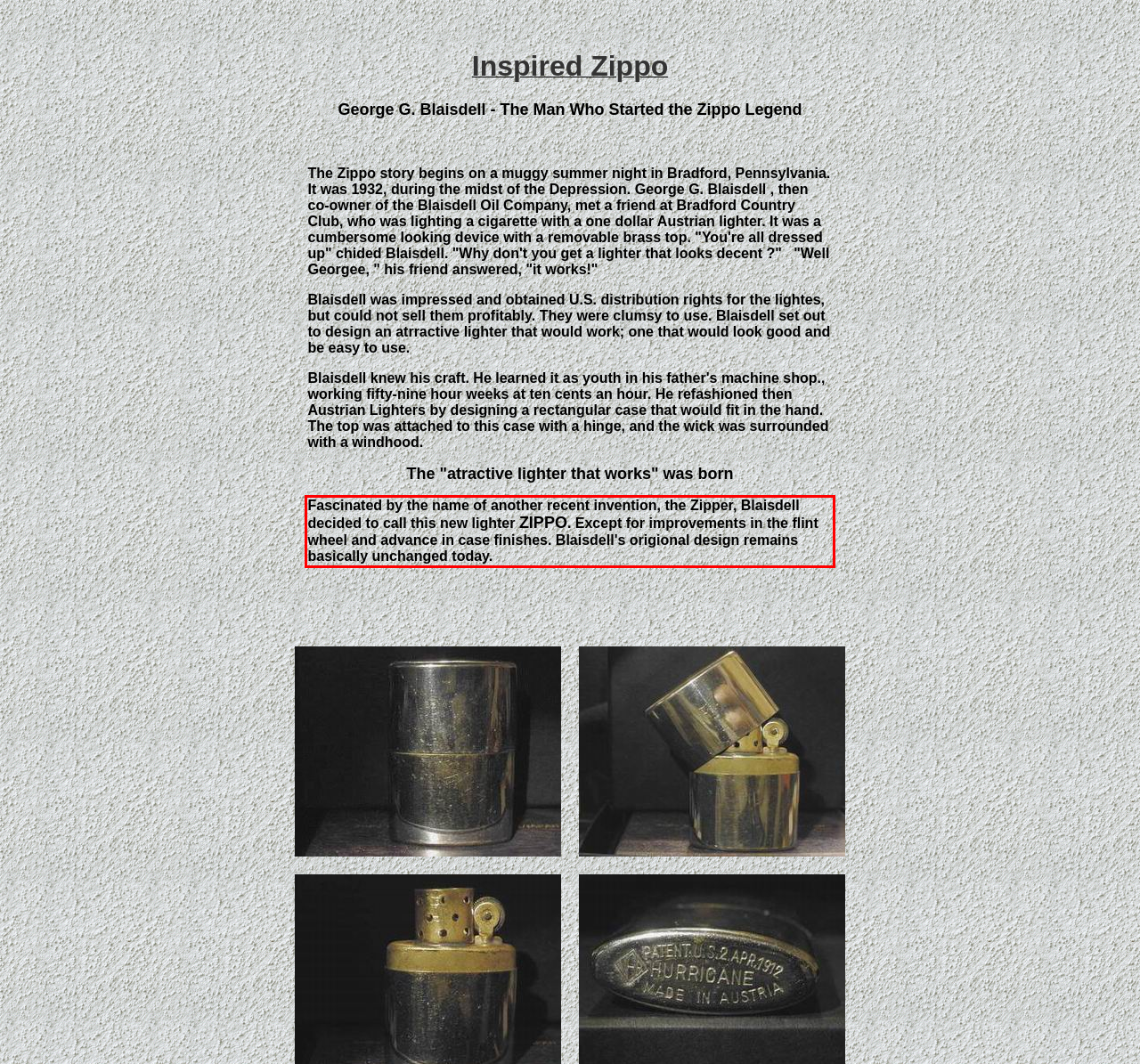Identify the text within the red bounding box on the webpage screenshot and generate the extracted text content.

Fascinated by the name of another recent invention, the Zipper, Blaisdell decided to call this new lighter ZIPPO. Except for improvements in the flint wheel and advance in case finishes. Blaisdell's origional design remains basically unchanged today.